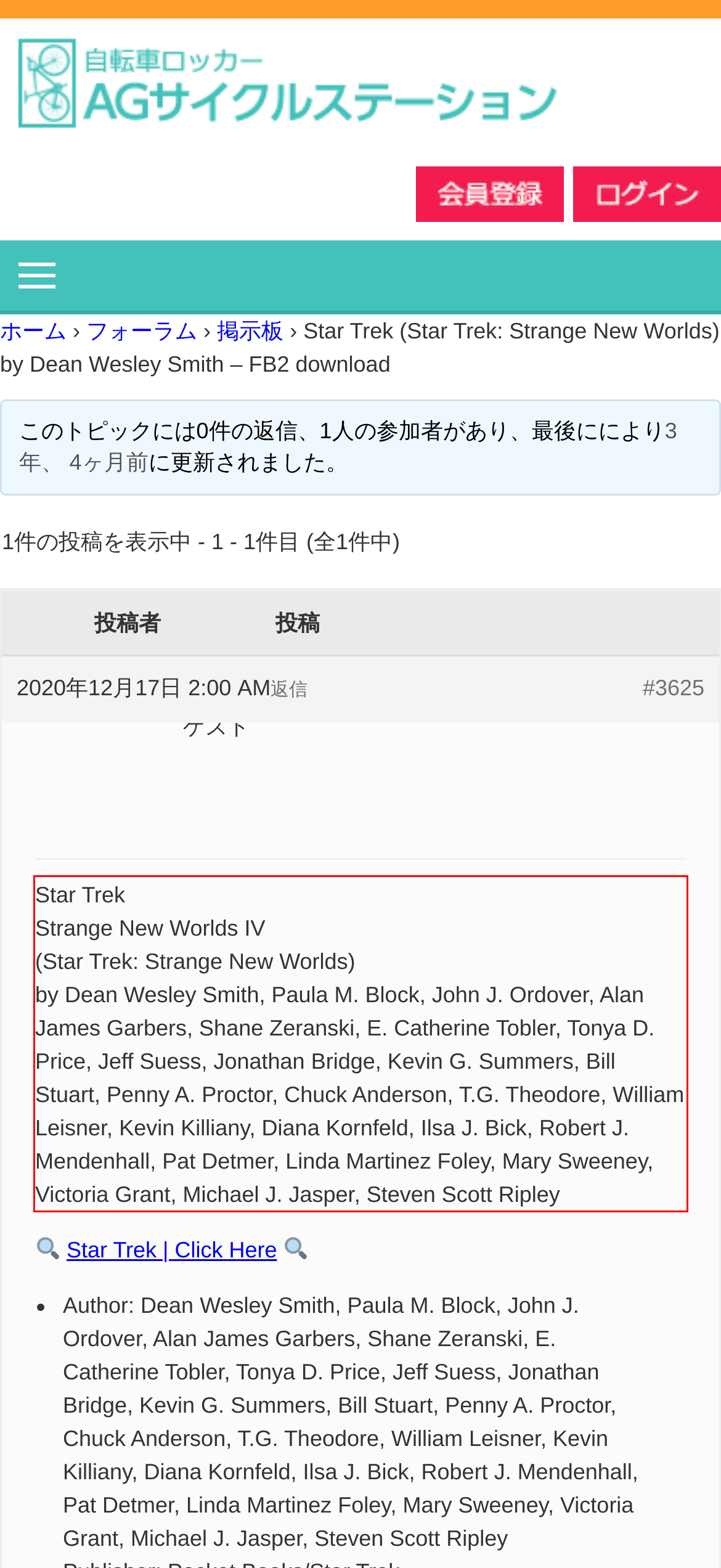You are provided with a webpage screenshot that includes a red rectangle bounding box. Extract the text content from within the bounding box using OCR.

Star Trek Strange New Worlds IV (Star Trek: Strange New Worlds) by Dean Wesley Smith, Paula M. Block, John J. Ordover, Alan James Garbers, Shane Zeranski, E. Catherine Tobler, Tonya D. Price, Jeff Suess, Jonathan Bridge, Kevin G. Summers, Bill Stuart, Penny A. Proctor, Chuck Anderson, T.G. Theodore, William Leisner, Kevin Killiany, Diana Kornfeld, Ilsa J. Bick, Robert J. Mendenhall, Pat Detmer, Linda Martinez Foley, Mary Sweeney, Victoria Grant, Michael J. Jasper, Steven Scott Ripley